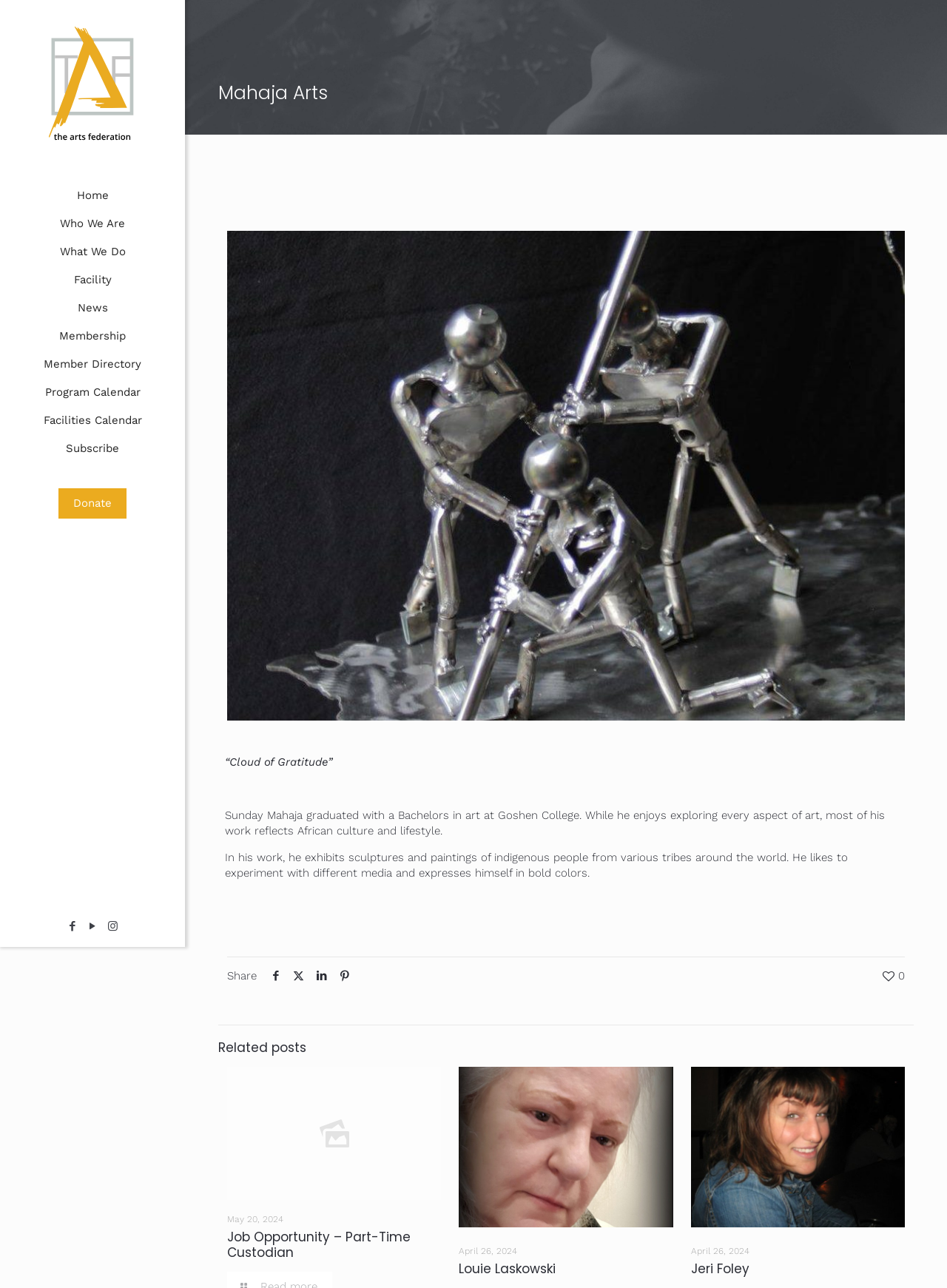Respond with a single word or short phrase to the following question: 
What is the name of the artist?

Sunday Mahaja